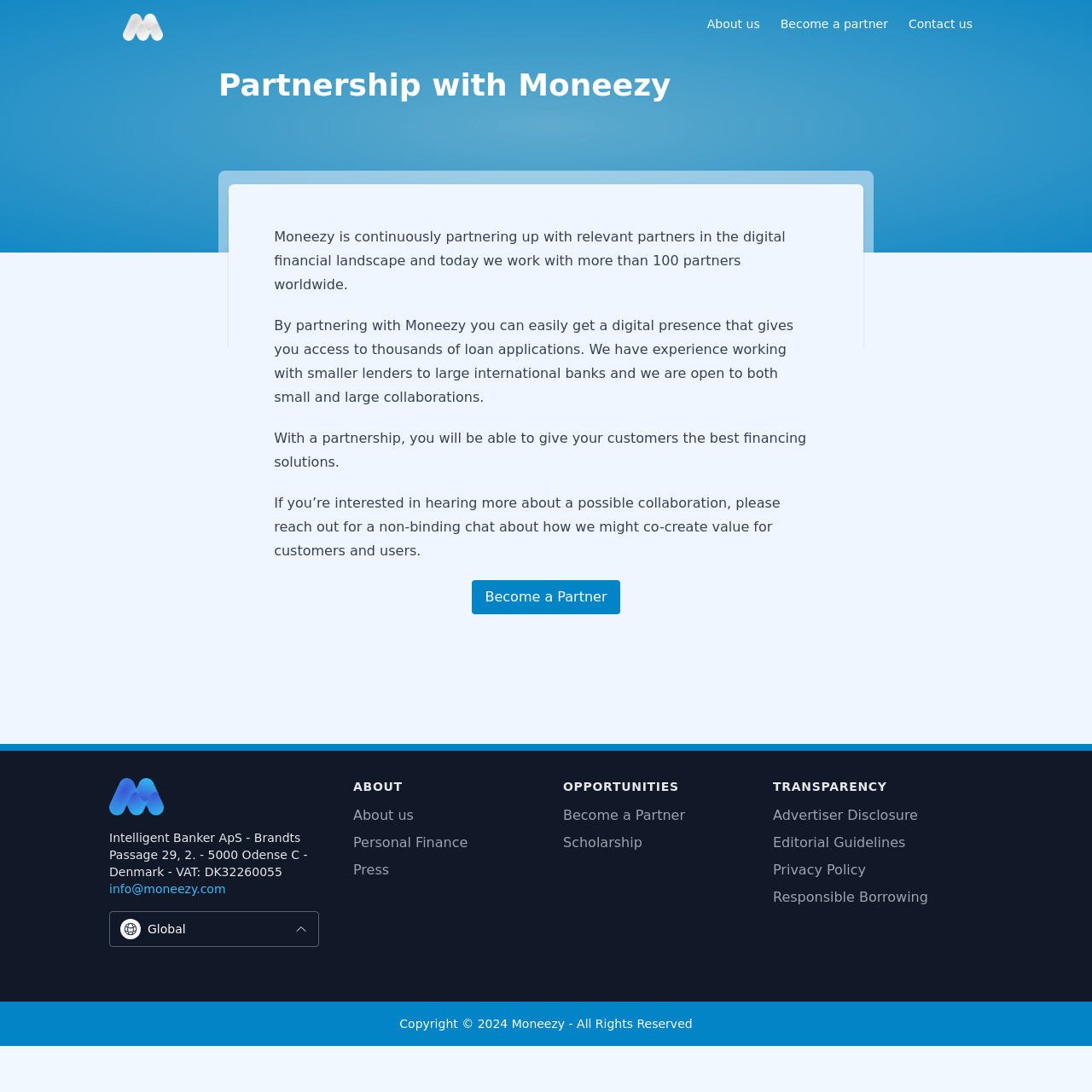How many menu items are in the main navigation?
Could you give a comprehensive explanation in response to this question?

The main navigation menu is located at the top of the webpage, and it contains three menu items: 'About us', 'Become a partner', and 'Contact us'.